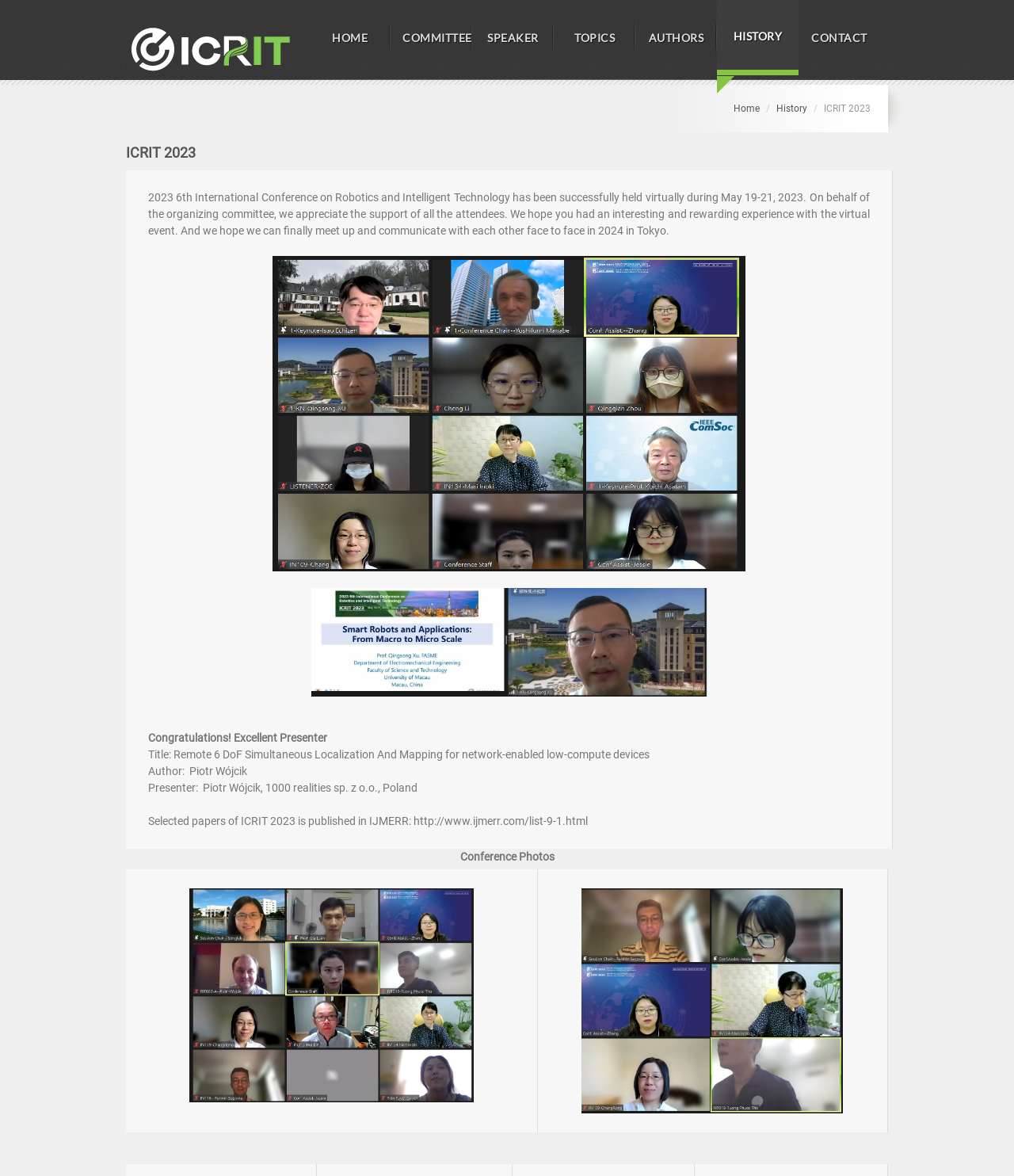Locate the bounding box coordinates of the clickable region necessary to complete the following instruction: "Click History". Provide the coordinates in the format of four float numbers between 0 and 1, i.e., [left, top, right, bottom].

[0.766, 0.088, 0.796, 0.097]